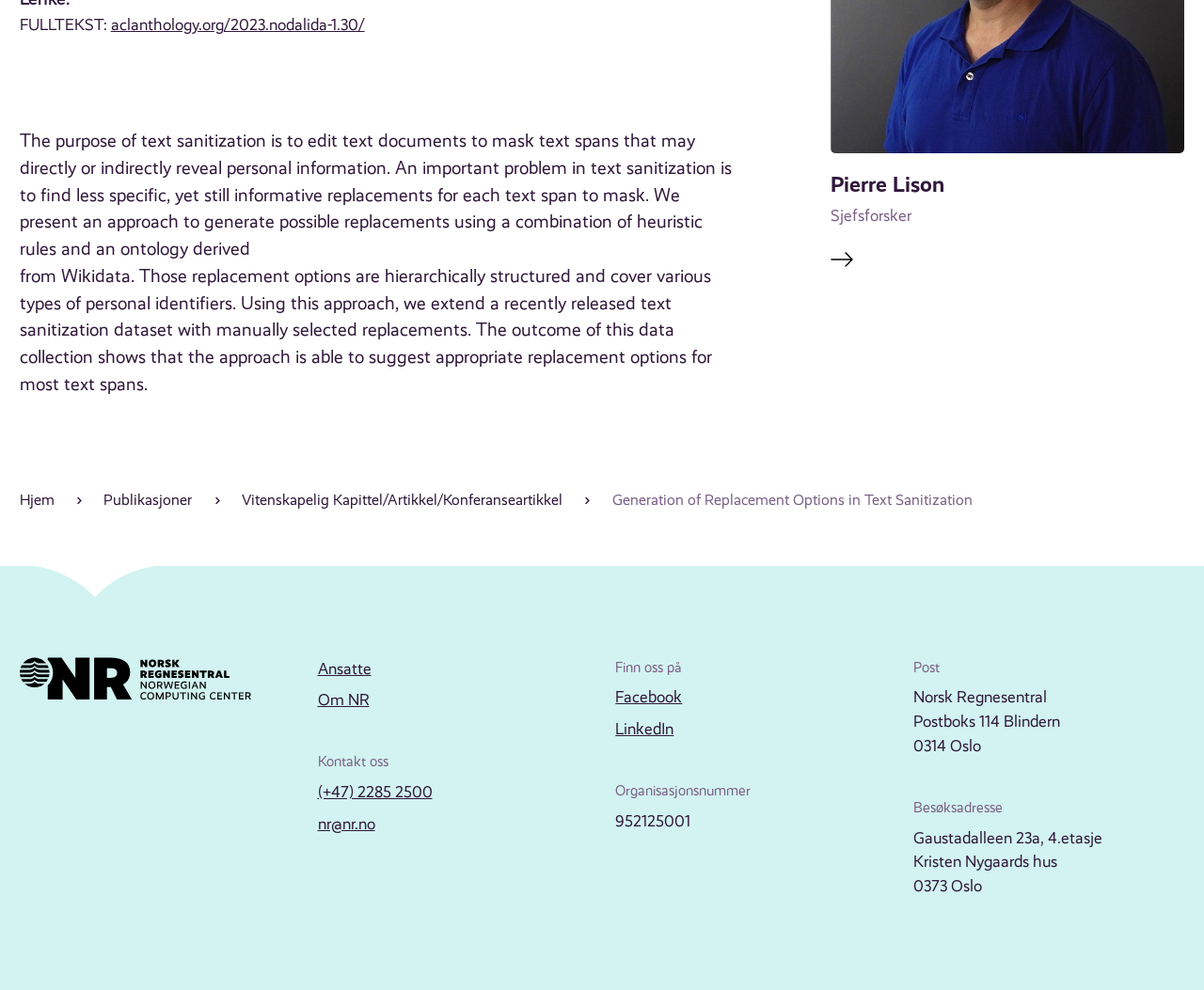Please find the bounding box for the UI element described by: "(+47) 2285 2500".

[0.264, 0.79, 0.359, 0.81]